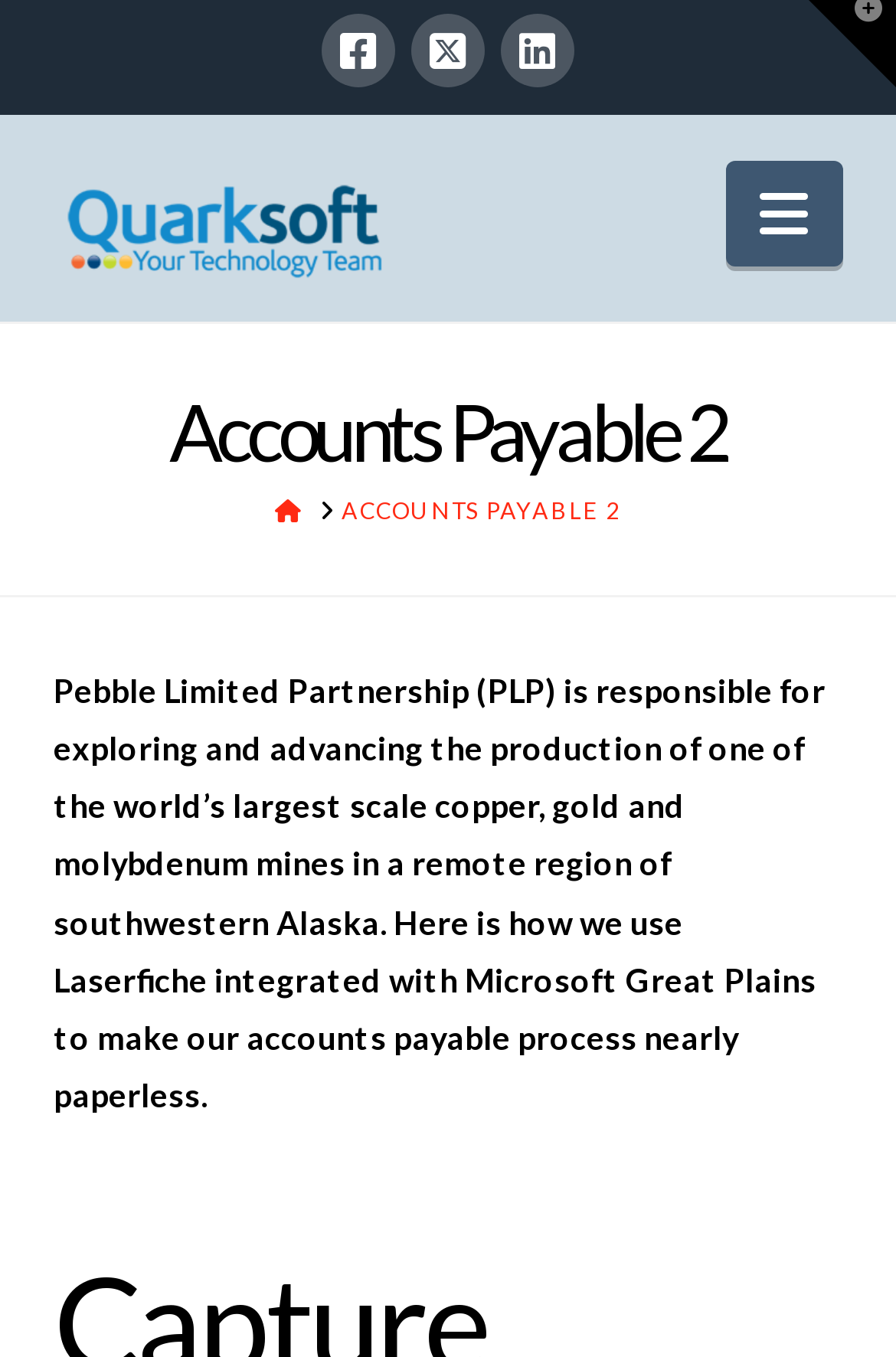Elaborate on the information and visuals displayed on the webpage.

The webpage is about Technology Experts Quarksoft, specifically the Accounts Payable 2 section. At the top, there are three social media links to Facebook, Twitter, and LinkedIn, aligned horizontally and positioned near the top of the page. 

Below the social media links, there is a logo of Technology Experts Quarksoft, which is also a link, situated on the left side of the page. On the right side, there is a navigation button labeled "Navigation". 

Further down, there is a layout table that spans almost the entire width of the page. Within this table, there is a heading that reads "Accounts Payable 2" and a breadcrumb navigation section that shows the current page's location in the website's hierarchy. The breadcrumb navigation has two links: "HOME" and "ACCOUNTS PAYABLE 2". 

Below the breadcrumb navigation, there is a block of text that describes Pebble Limited Partnership (PLP) and its accounts payable process using Laserfiche integrated with Microsoft Great Plains. This text is positioned near the center of the page and takes up a significant amount of vertical space. 

At the very top right corner of the page, there is a button with no label, and at the bottom of the page, there are no other notable elements.